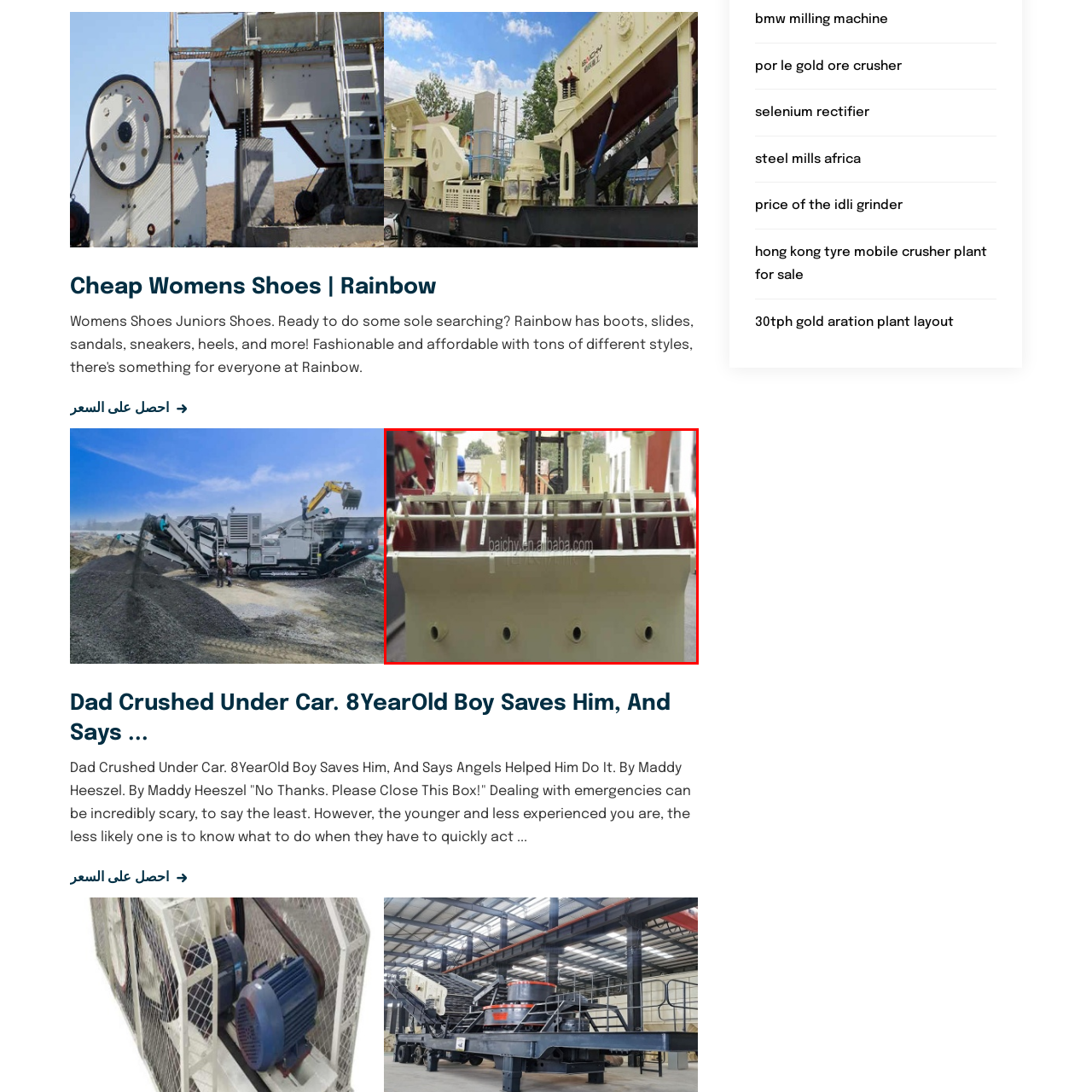Check the section outlined in red, What is the machine designed for? Please reply with a single word or phrase.

Mineral extraction